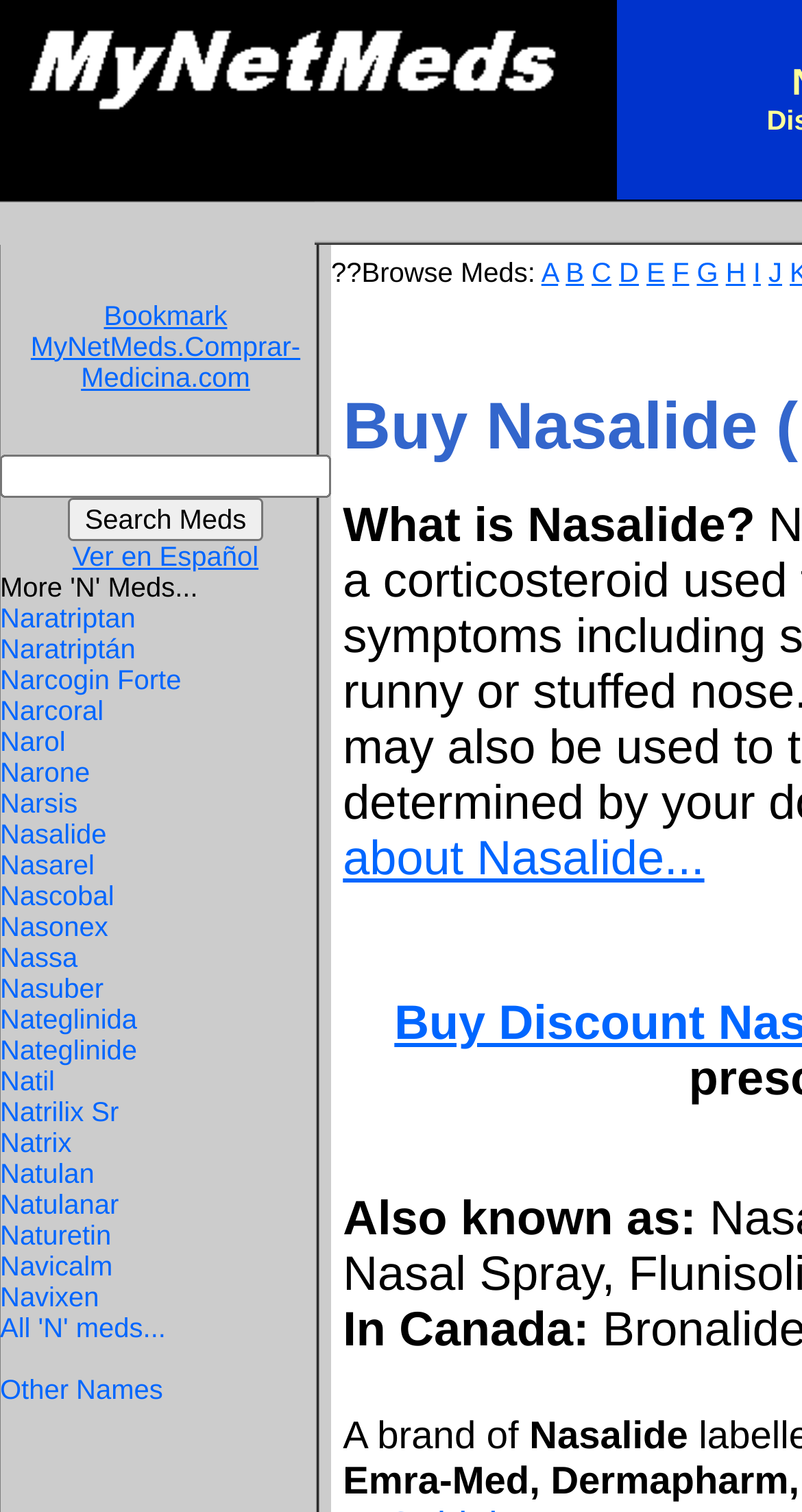How many links are there in the alphabetical list of medications?
Please answer using one word or phrase, based on the screenshot.

30